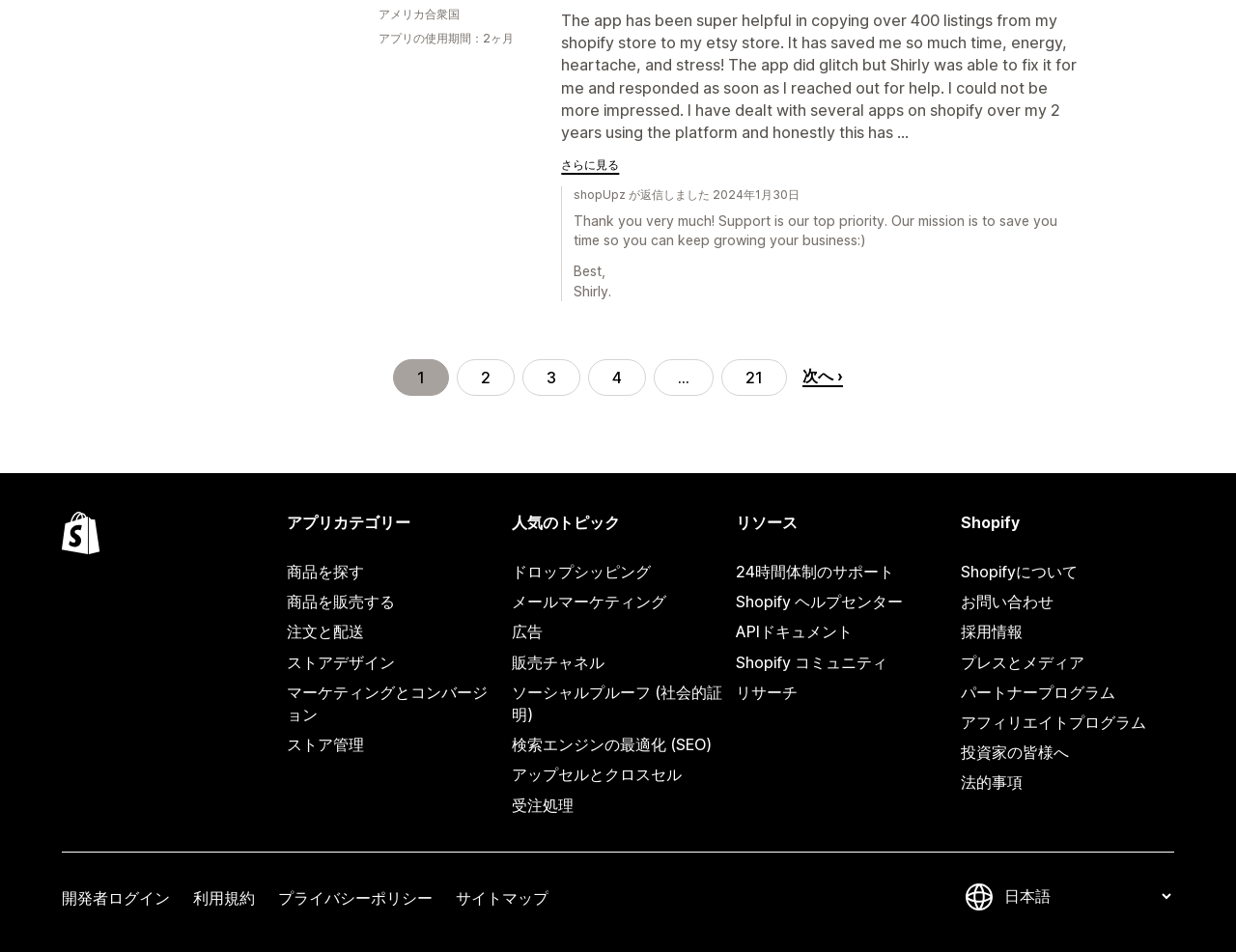Find the bounding box coordinates for the element that must be clicked to complete the instruction: "Click the arrow button". The coordinates should be four float numbers between 0 and 1, indicated as [left, top, right, bottom].

None